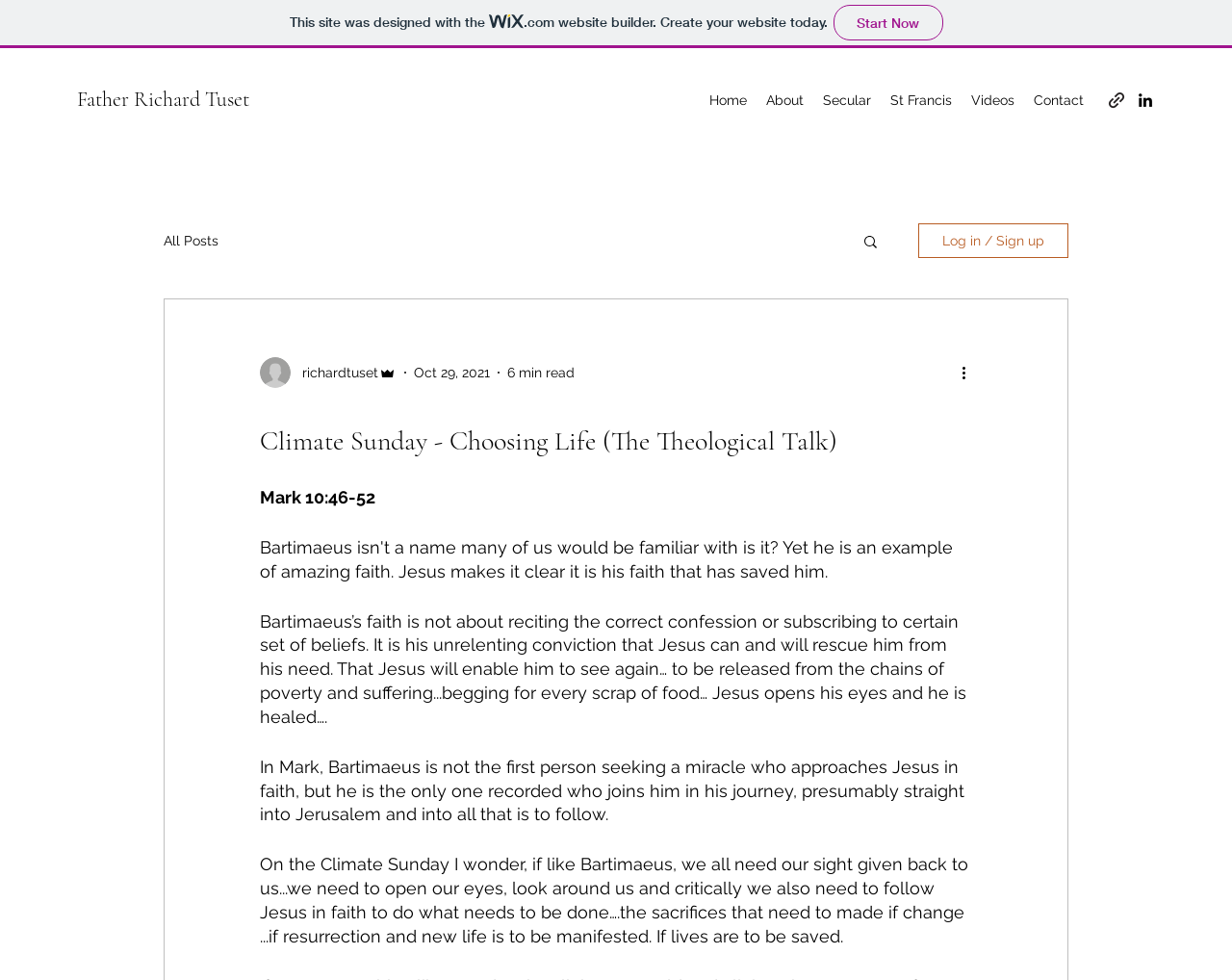How many social media links are there?
Please provide a single word or phrase answer based on the image.

2